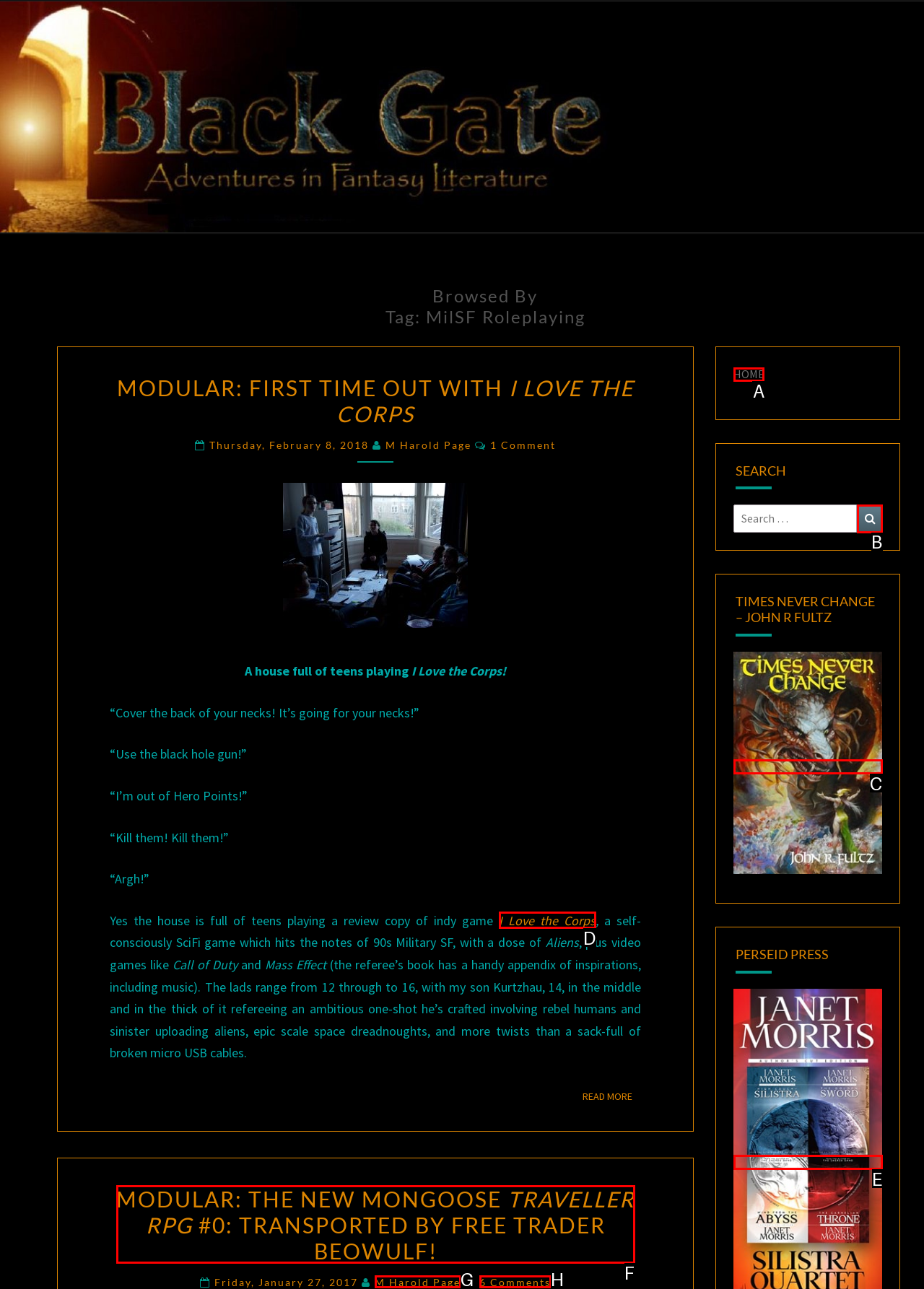Identify which HTML element to click to fulfill the following task: Click the 'HOME' link. Provide your response using the letter of the correct choice.

A